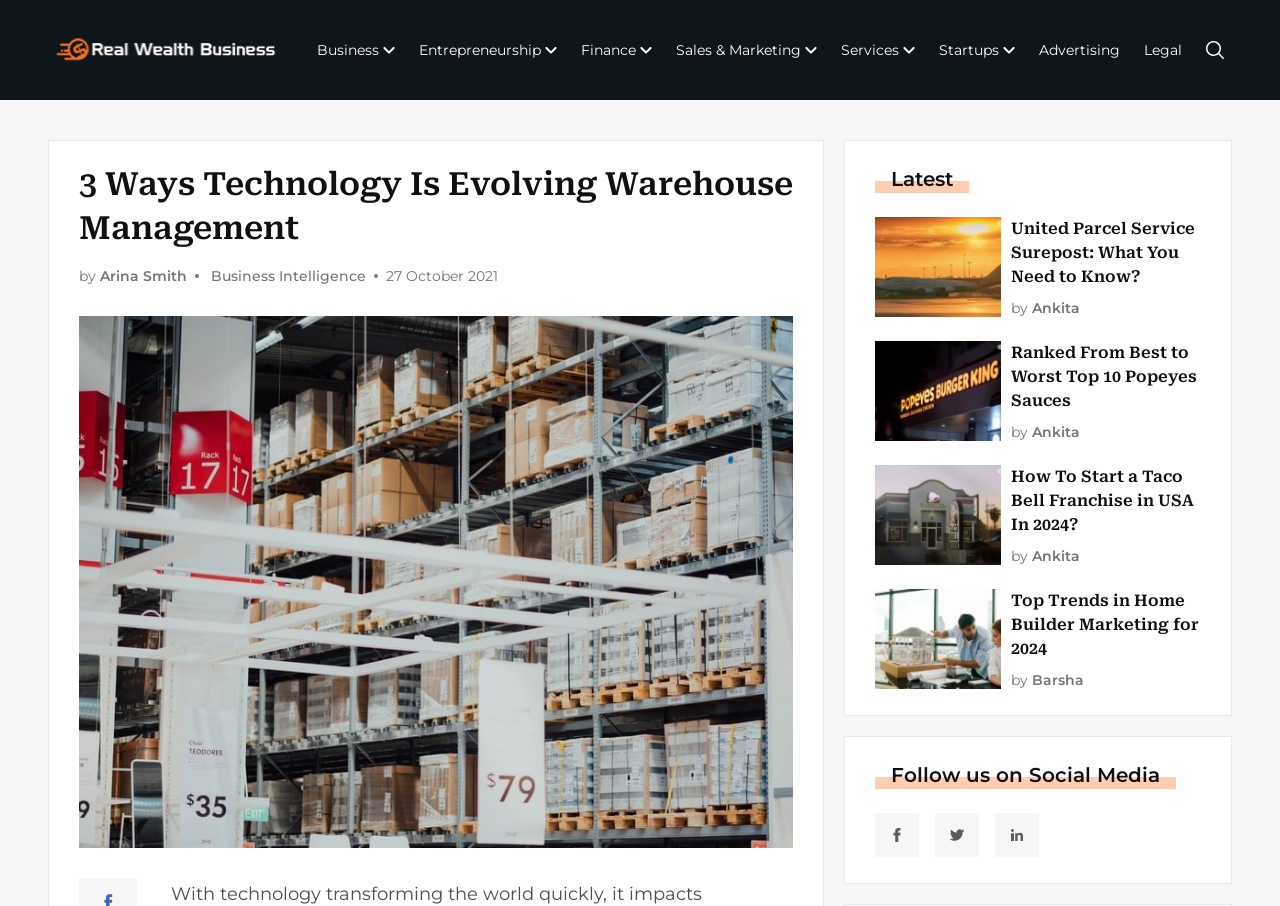Provide the bounding box coordinates in the format (top-left x, top-left y, bottom-right x, bottom-right y). All values are floating point numbers between 0 and 1. Determine the bounding box coordinate of the UI element described as: Business

[0.241, 0.035, 0.315, 0.075]